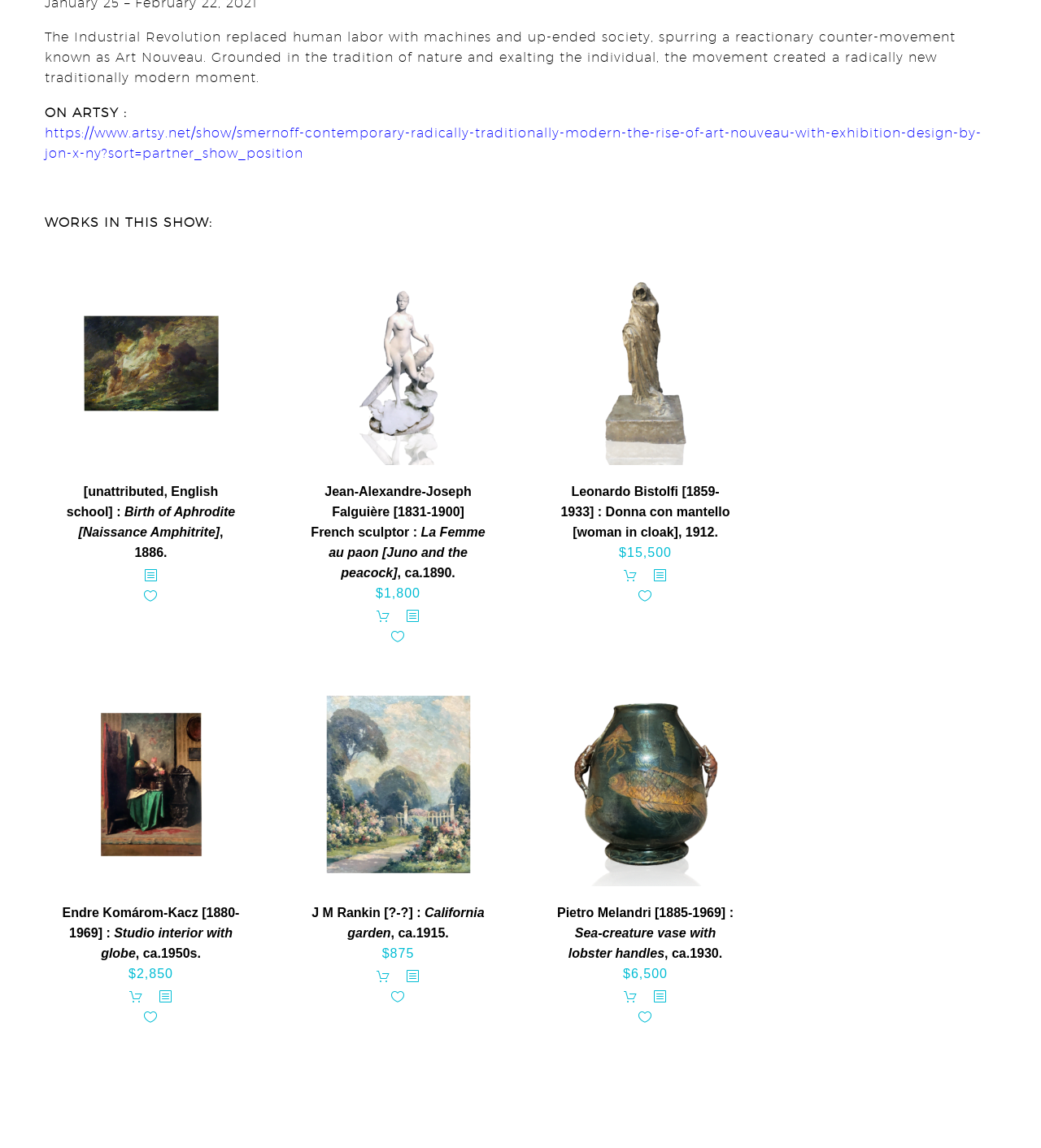Refer to the element description https://www.artsy.net/show/smernoff-contemporary-radically-traditionally-modern-the-rise-of-art-nouveau-with-exhibition-design-by-jon-x-ny?sort=partner_show_position and identify the corresponding bounding box in the screenshot. Format the coordinates as (top-left x, top-left y, bottom-right x, bottom-right y) with values in the range of 0 to 1.

[0.043, 0.109, 0.943, 0.14]